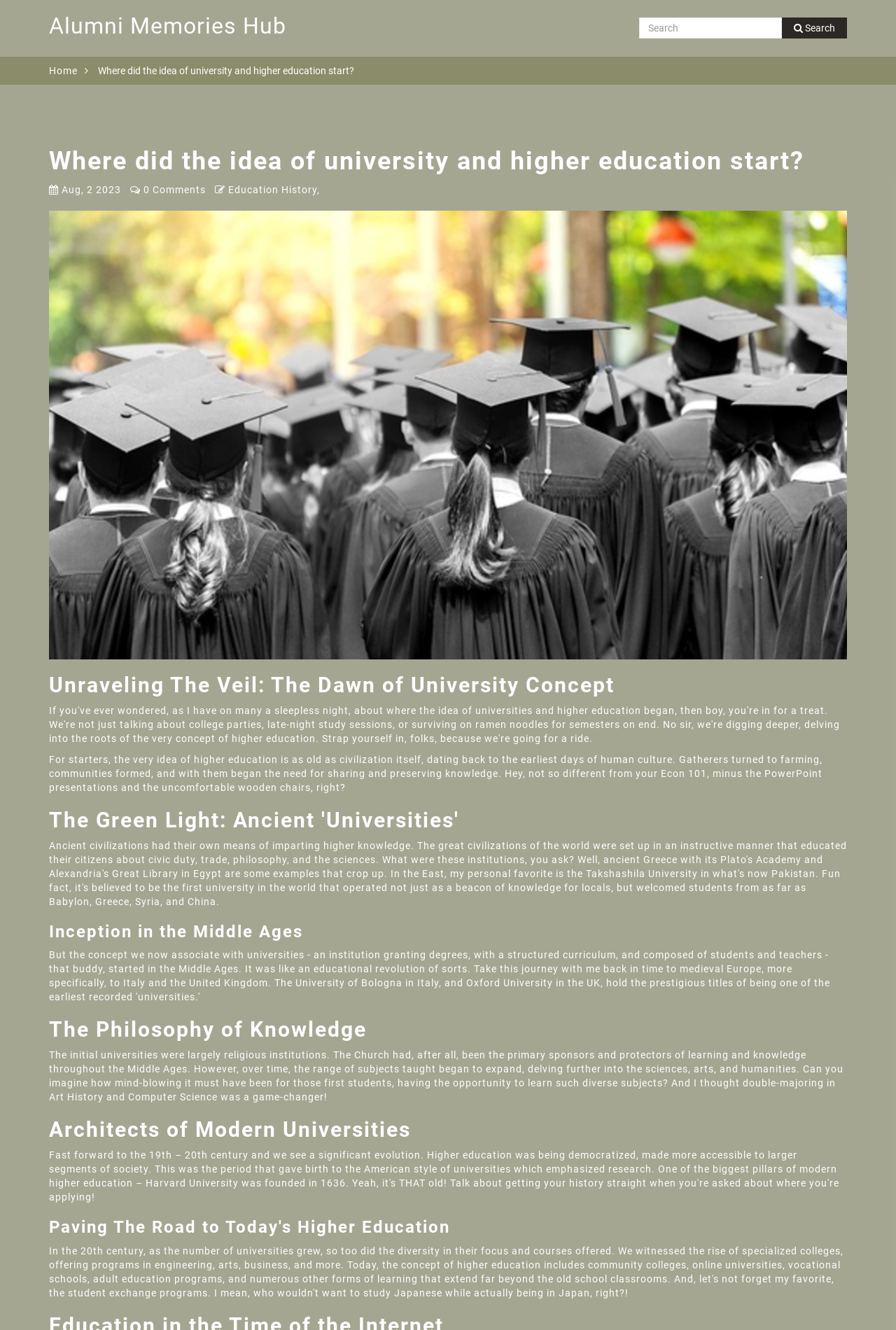How many sections does the article have?
Please respond to the question thoroughly and include all relevant details.

I found the number of sections by counting the heading elements, which are 'Unraveling The Veil: The Dawn of University Concept', 'The Green Light: Ancient 'Universities'', 'Inception in the Middle Ages', 'The Philosophy of Knowledge', 'Architects of Modern Universities', and 'Paving The Road to Today's Higher Education'.